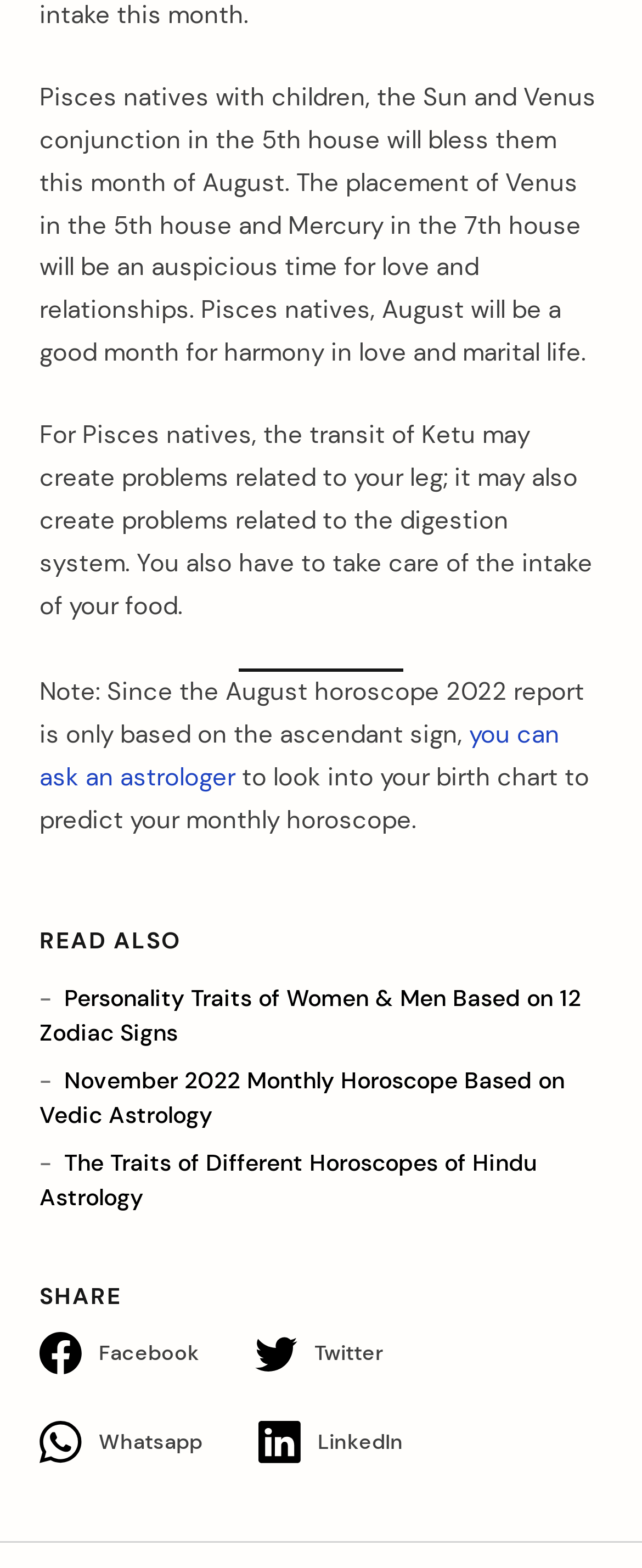How can Pisces natives get a more accurate monthly horoscope?
Kindly offer a comprehensive and detailed response to the question.

The webpage suggests that Pisces natives can ask an astrologer to look into their birth chart to predict their monthly horoscope, as the August horoscope 2022 report is only based on the ascendant sign.